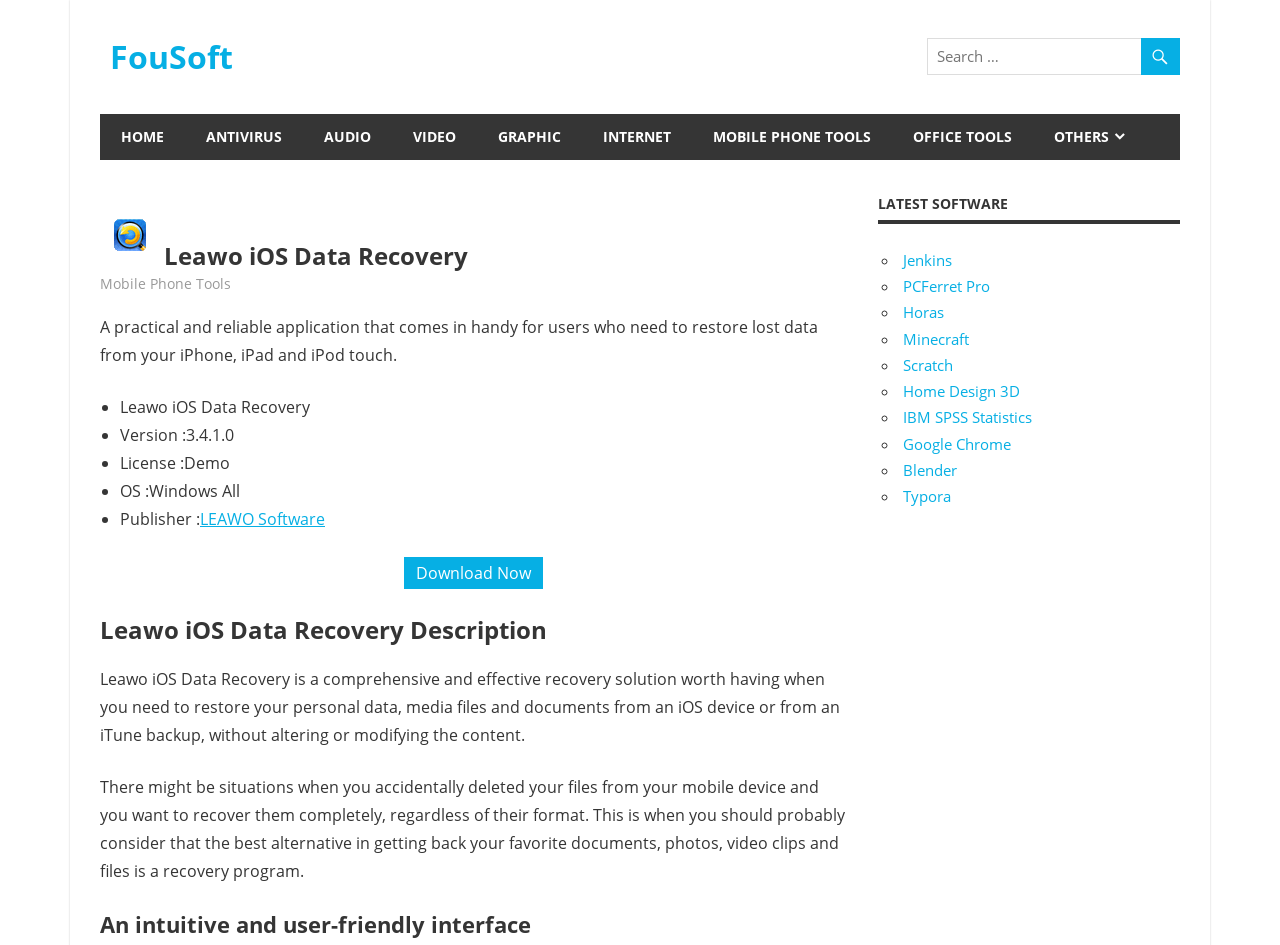Specify the bounding box coordinates of the area to click in order to execute this command: 'Go to home page'. The coordinates should consist of four float numbers ranging from 0 to 1, and should be formatted as [left, top, right, bottom].

[0.078, 0.121, 0.145, 0.169]